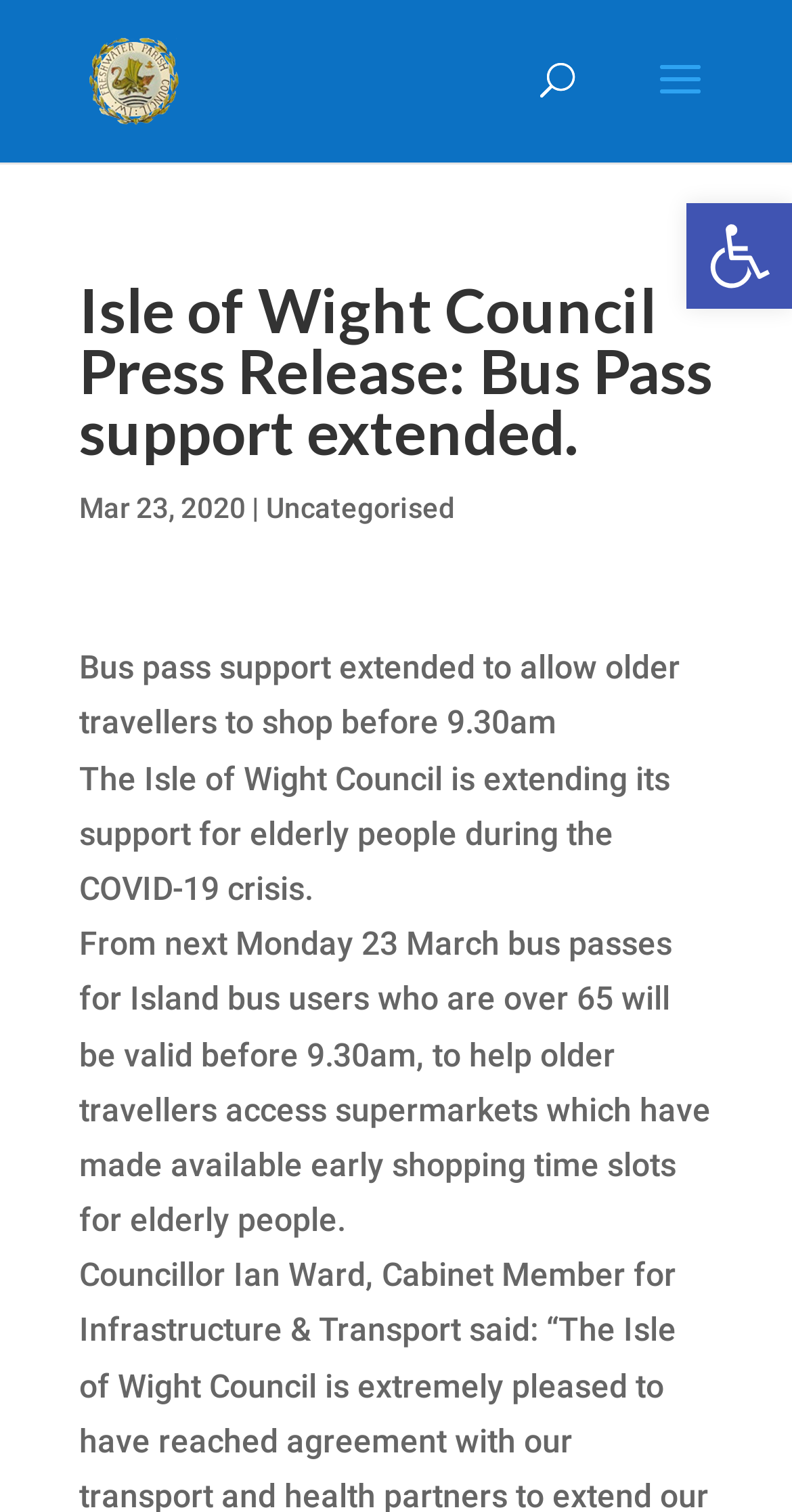Using the given description, provide the bounding box coordinates formatted as (top-left x, top-left y, bottom-right x, bottom-right y), with all values being floating point numbers between 0 and 1. Description: Uncategorised

[0.336, 0.325, 0.574, 0.347]